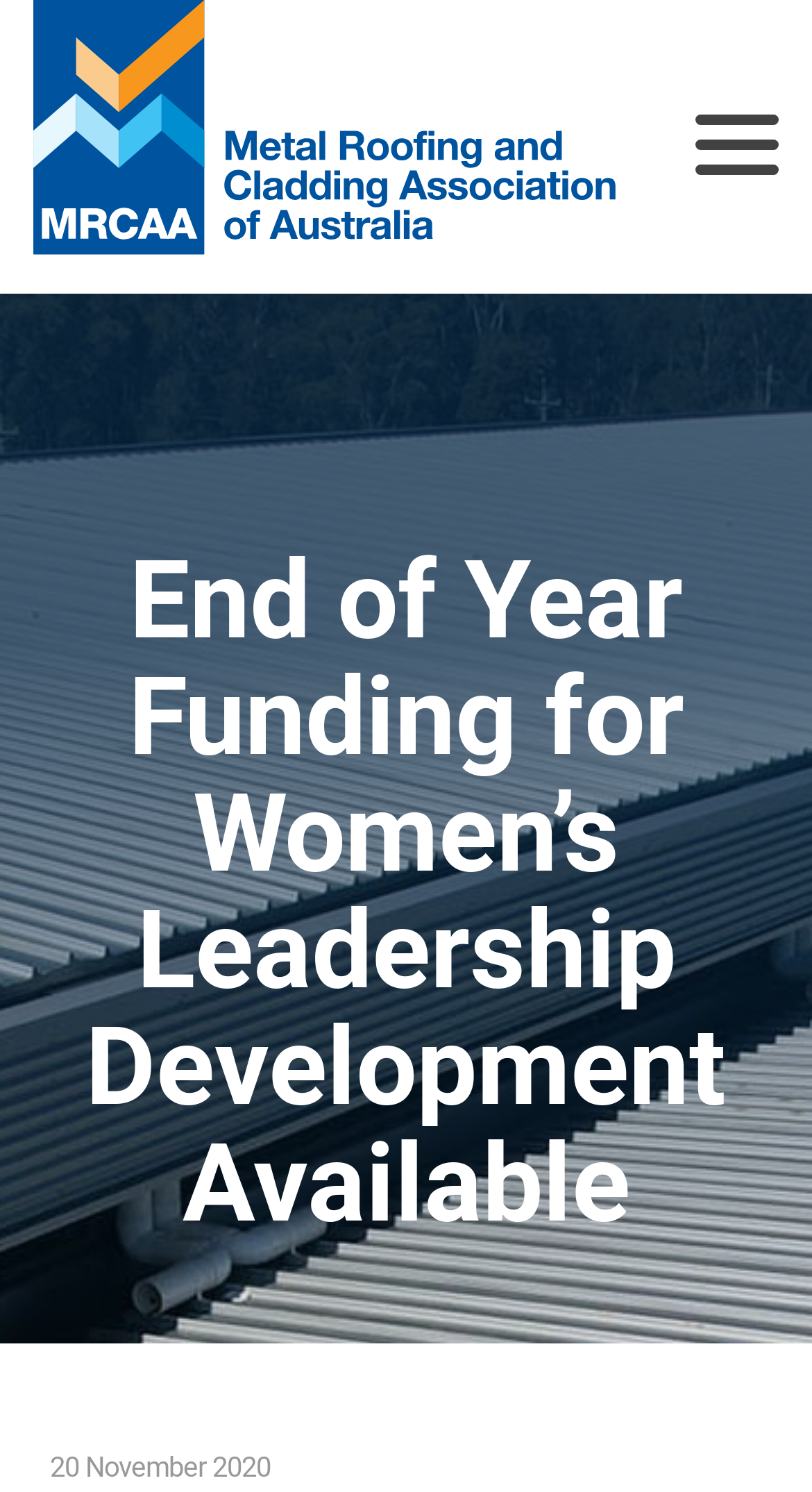Locate the bounding box for the described UI element: "parent_node: ABOUT". Ensure the coordinates are four float numbers between 0 and 1, formatted as [left, top, right, bottom].

[0.836, 0.051, 0.959, 0.146]